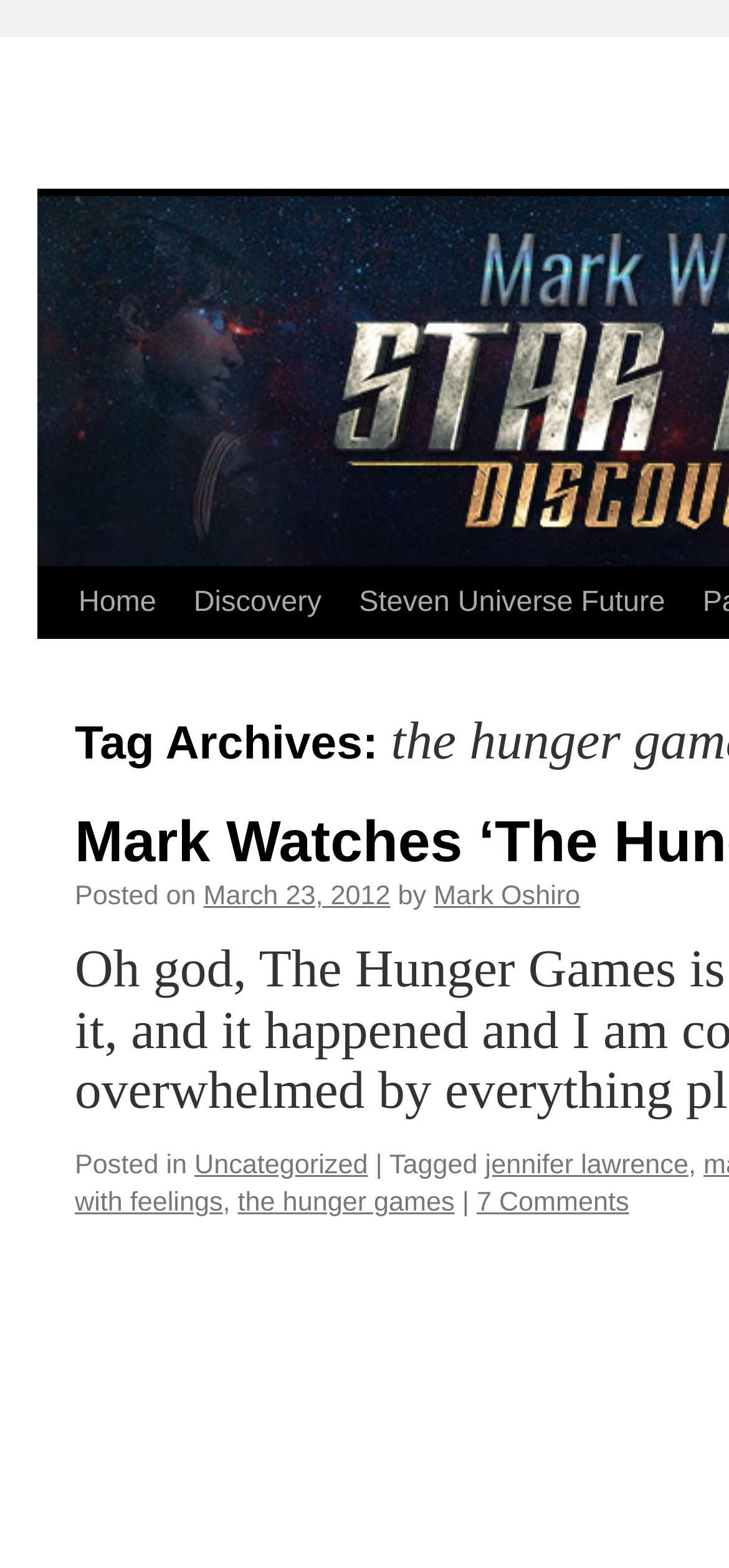Please identify the bounding box coordinates of the area that needs to be clicked to fulfill the following instruction: "Go to Home."

[0.082, 0.362, 0.24, 0.407]